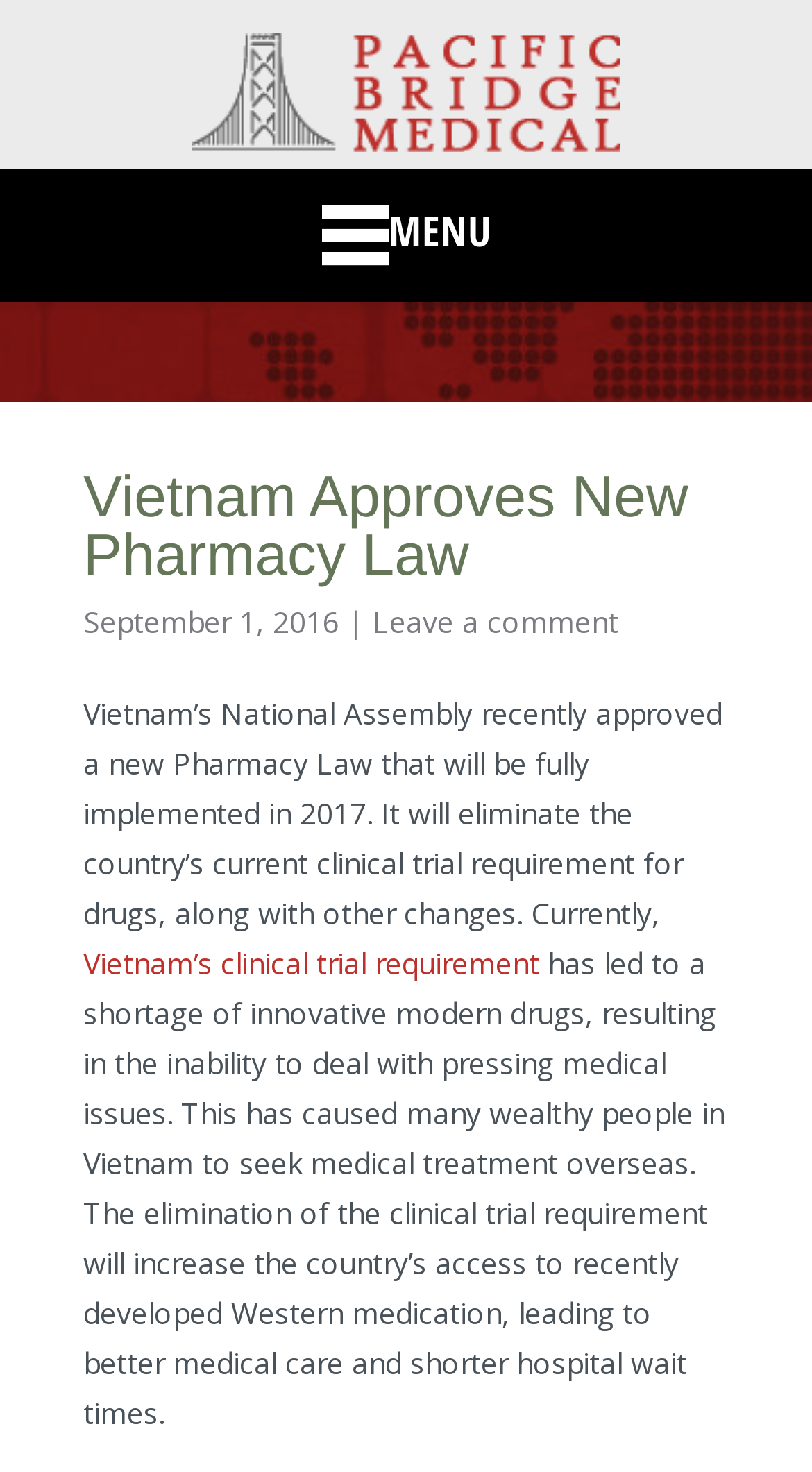What do wealthy people in Vietnam do due to the current medical issues?
Please provide a comprehensive answer based on the details in the screenshot.

According to the webpage, the current medical issues in Vietnam have caused many wealthy people to seek medical treatment overseas. This implies that wealthy people in Vietnam seek medical treatment overseas due to the current medical issues.